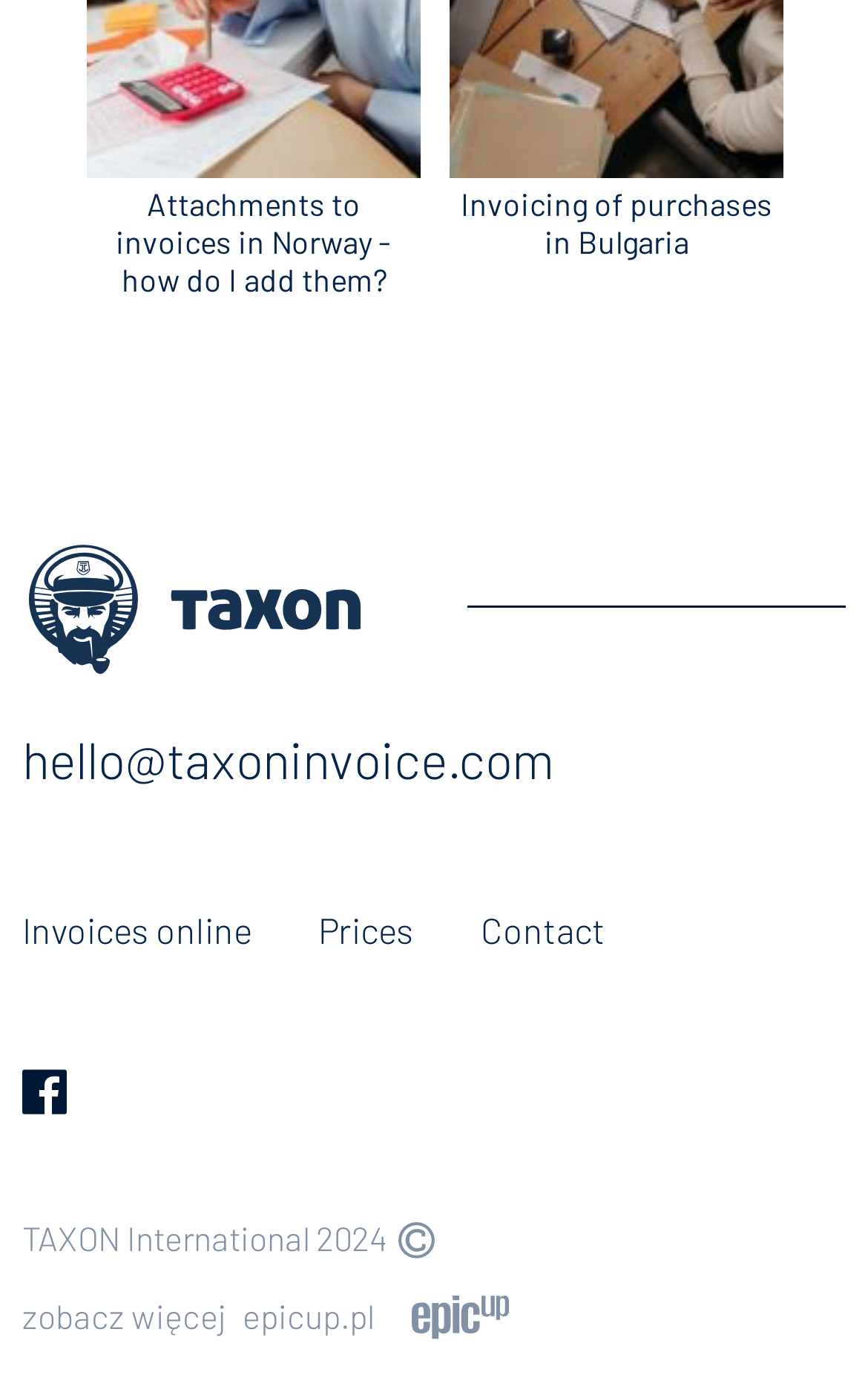Determine the bounding box coordinates for the clickable element to execute this instruction: "View TAXON International 2024". Provide the coordinates as four float numbers between 0 and 1, i.e., [left, top, right, bottom].

[0.026, 0.871, 0.446, 0.9]